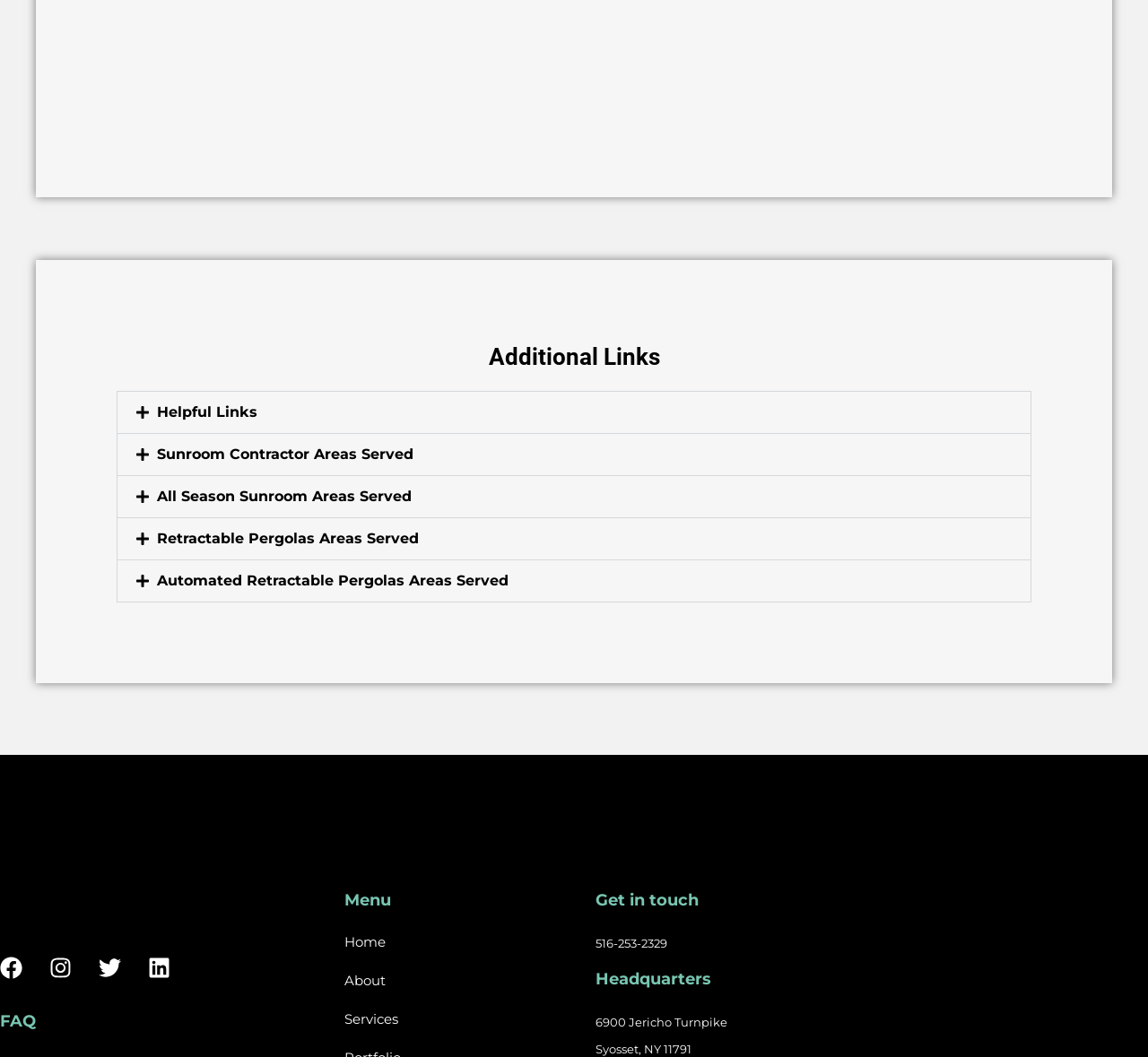What are the services offered by the company?
Based on the screenshot, give a detailed explanation to answer the question.

The services offered by the company can be inferred from the buttons 'Sunroom Contractor Areas Served', 'All Season Sunroom Areas Served', 'Retractable Pergolas Areas Served', and 'Automated Retractable Pergolas Areas Served', which suggest that the company provides services related to sunrooms and retractable pergolas.